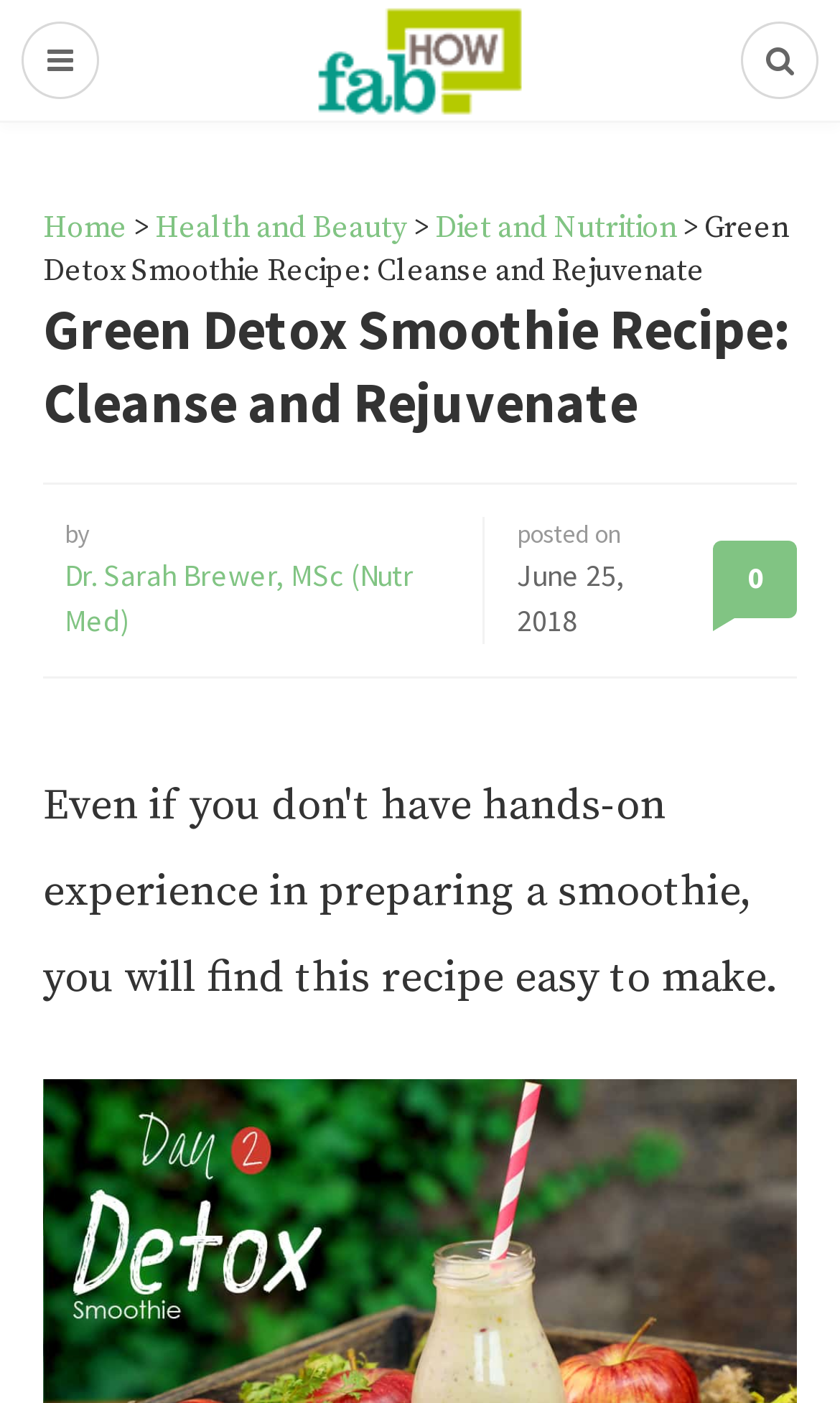Please determine the bounding box coordinates for the UI element described as: "title="Fab How"".

[0.372, 0.003, 0.628, 0.083]